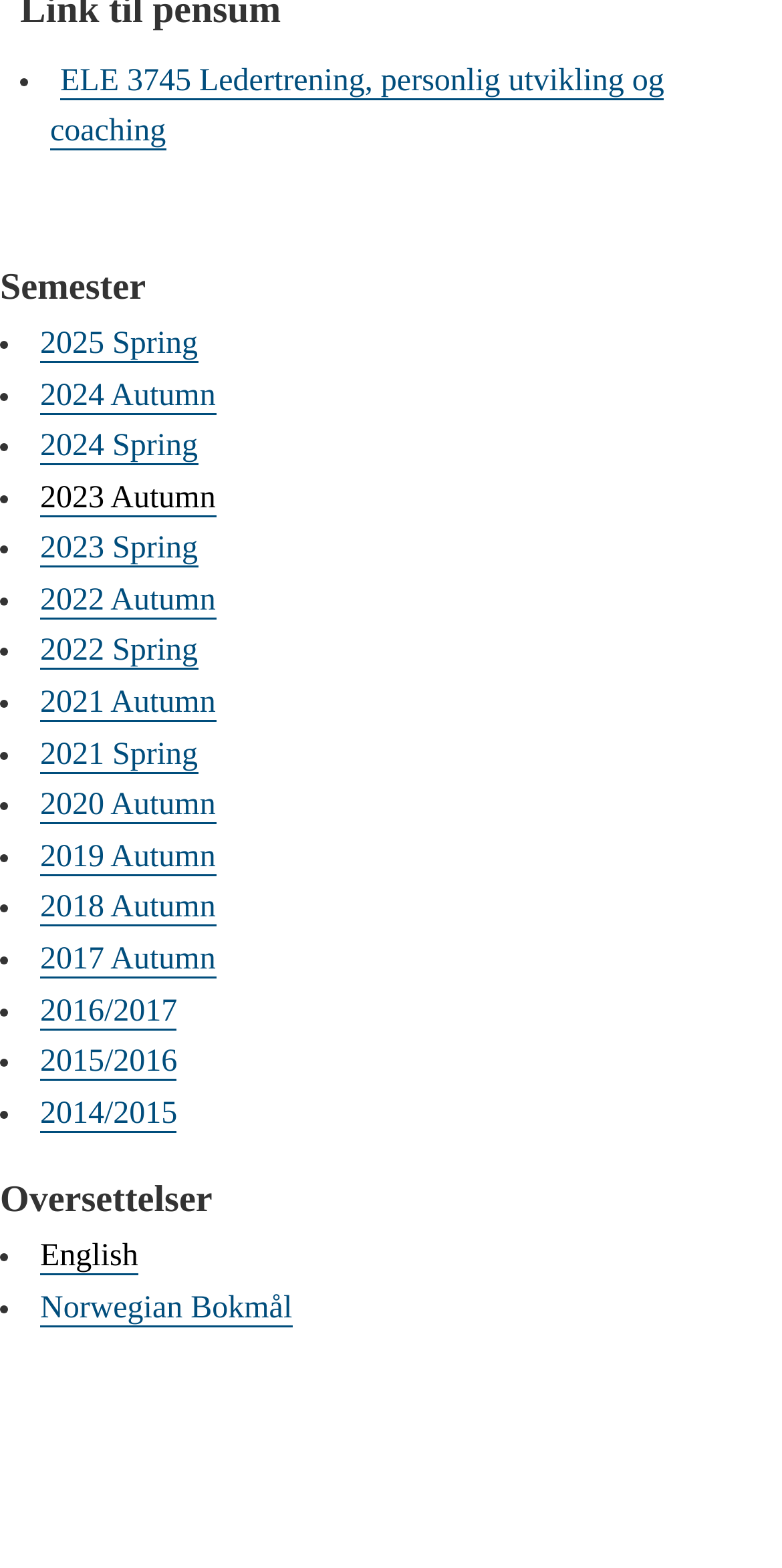Kindly provide the bounding box coordinates of the section you need to click on to fulfill the given instruction: "Choose English translation".

[0.051, 0.791, 0.177, 0.814]